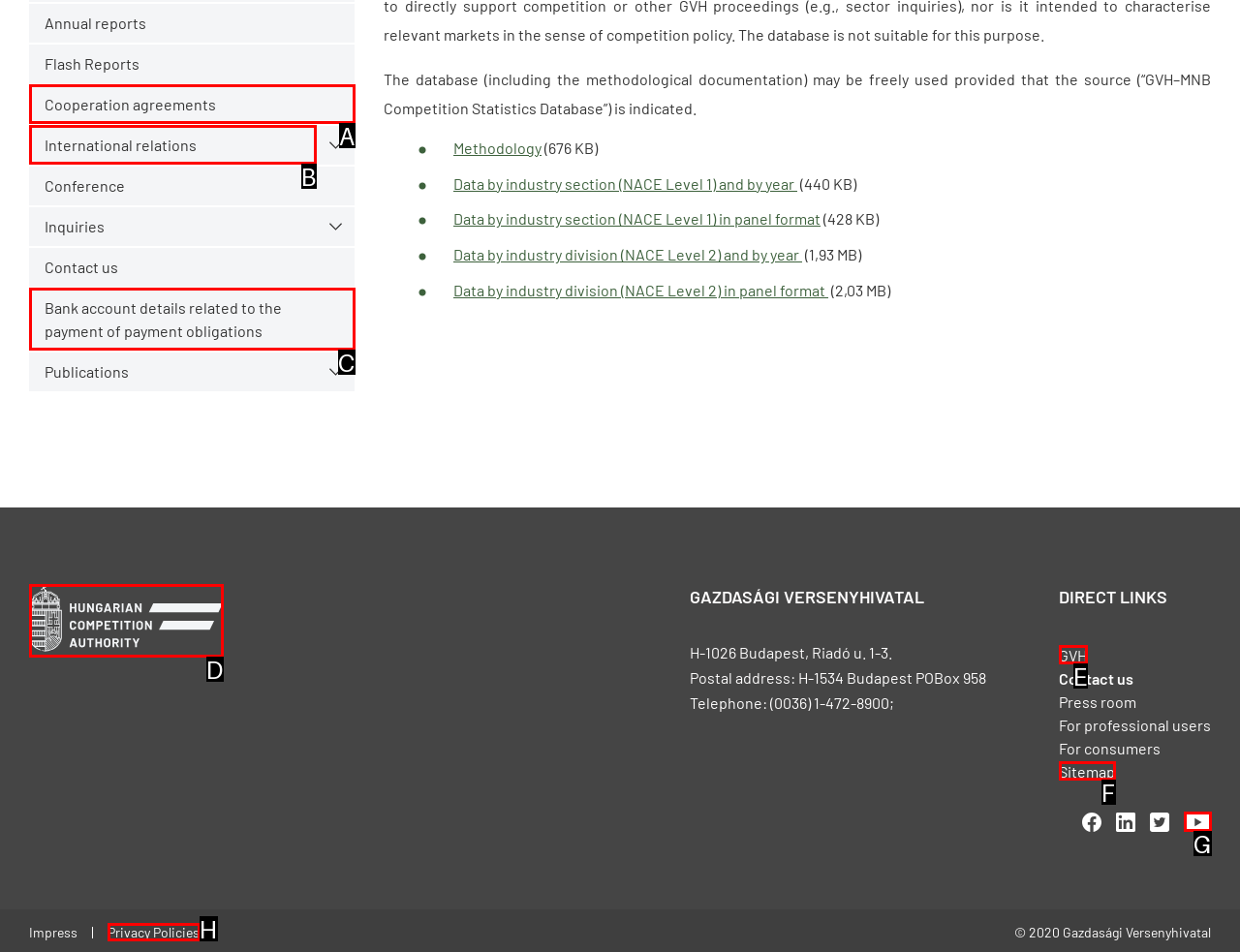Find the option that matches this description: Sitemap
Provide the corresponding letter directly.

F